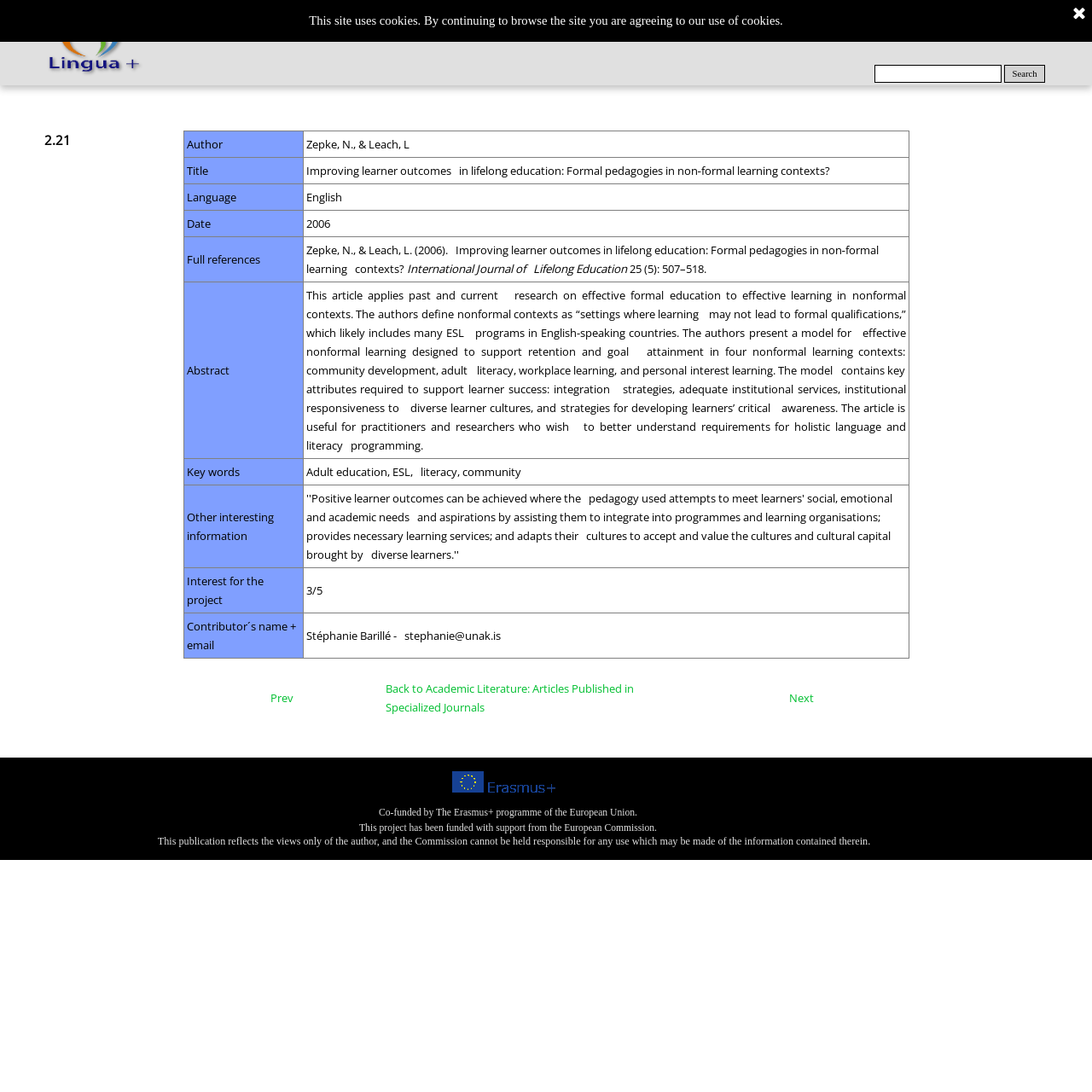Respond with a single word or phrase for the following question: 
What is the title of the article?

Improving learner outcomes in lifelong education